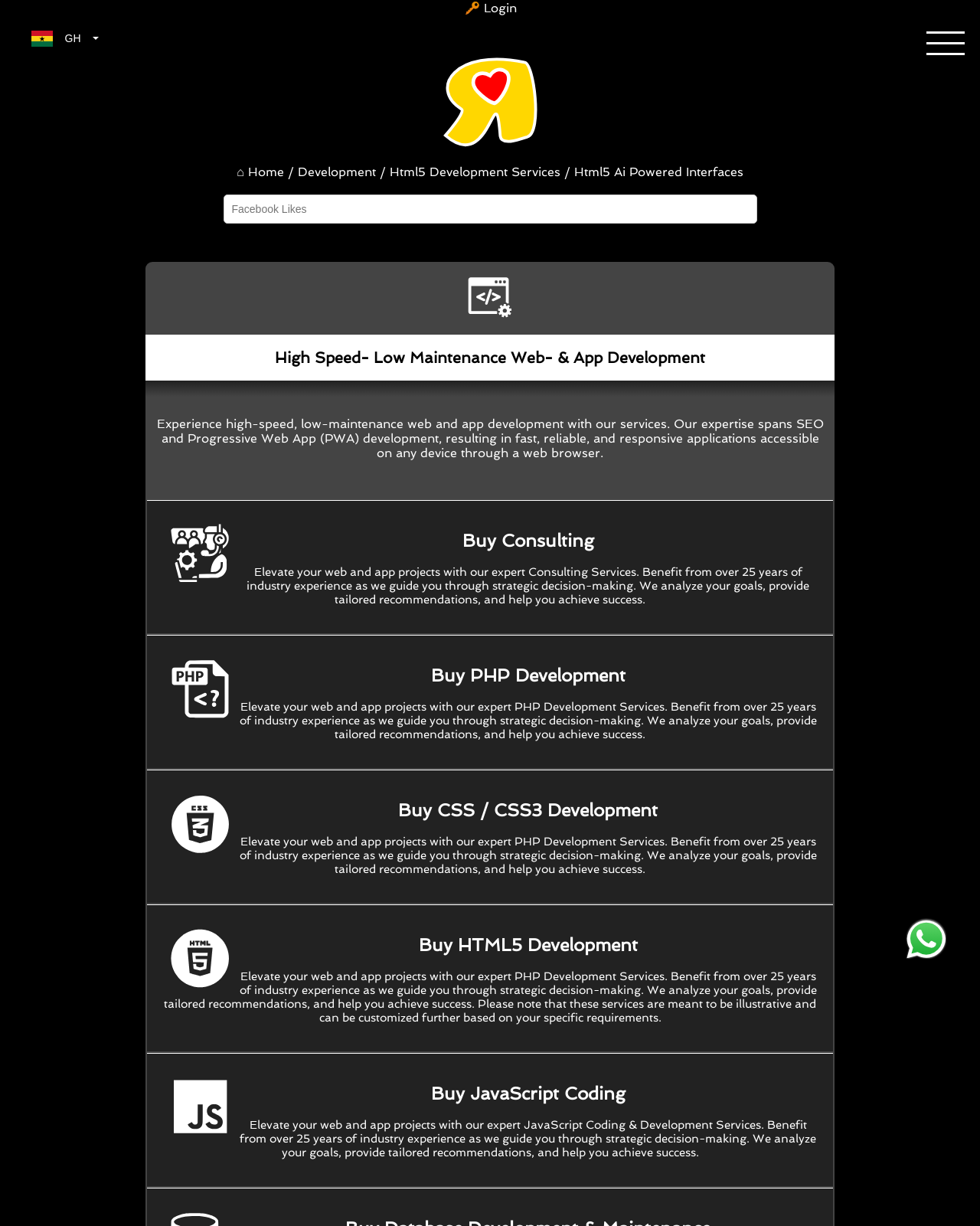What is the flag icon representing? Observe the screenshot and provide a one-word or short phrase answer.

Ghana